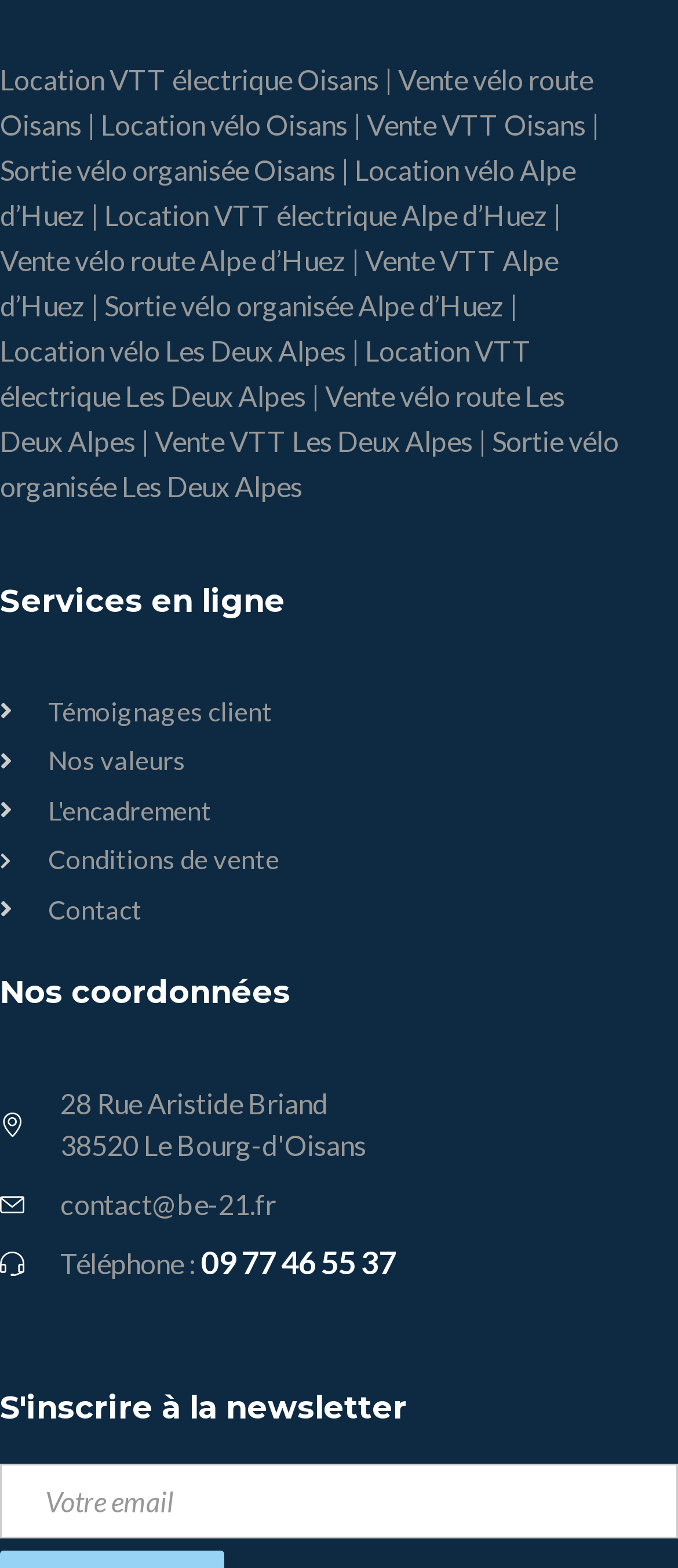What is the email address listed on the webpage?
Give a thorough and detailed response to the question.

I found the email address listed on the webpage in the section 'Nos coordonnées' along with the address and phone number.